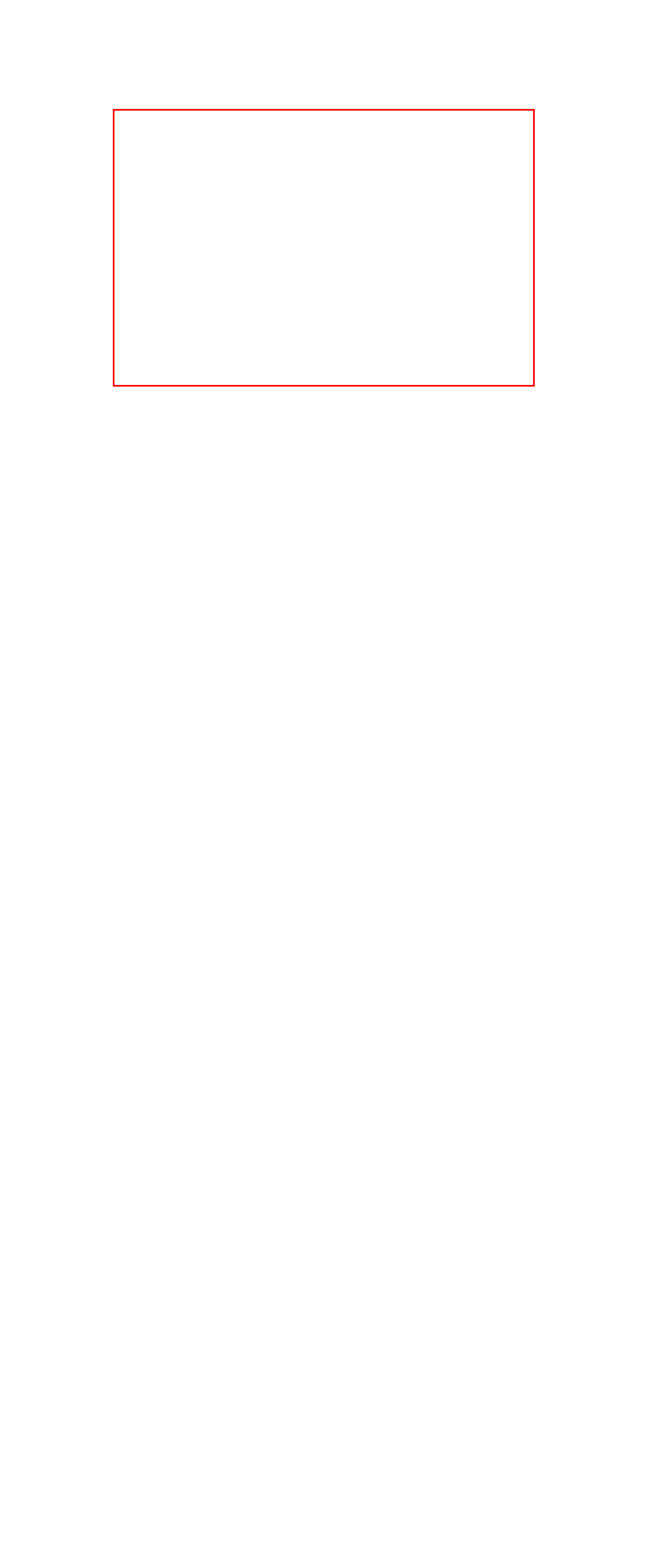Please identify the text within the red rectangular bounding box in the provided webpage screenshot.

For more information on any of our beautiful Homes of Merit, please call us (386) 754-8844 or fill our the form below. One of our sales associates will be in touch!